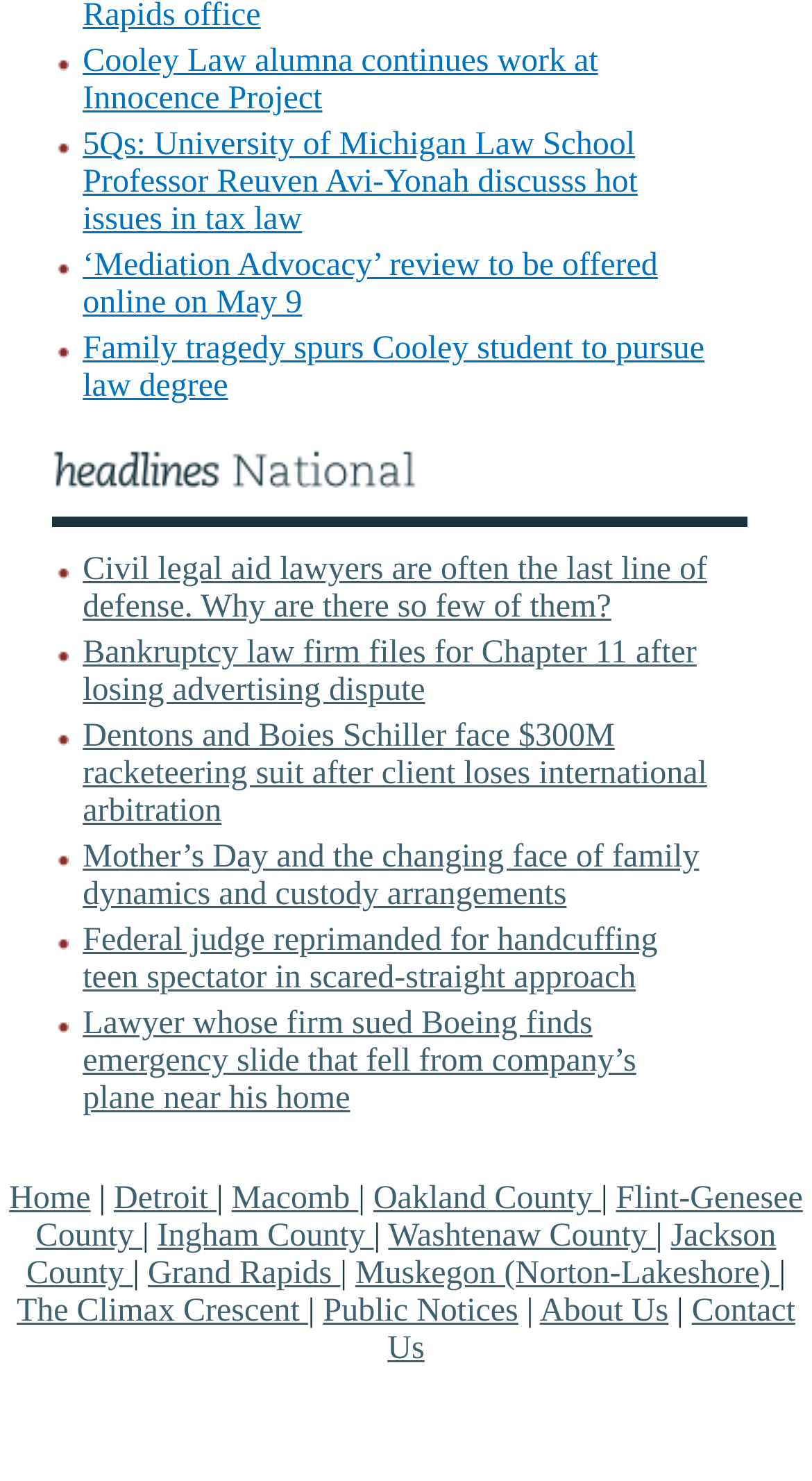Locate the bounding box coordinates of the element I should click to achieve the following instruction: "Visit the Home page".

[0.011, 0.797, 0.112, 0.821]